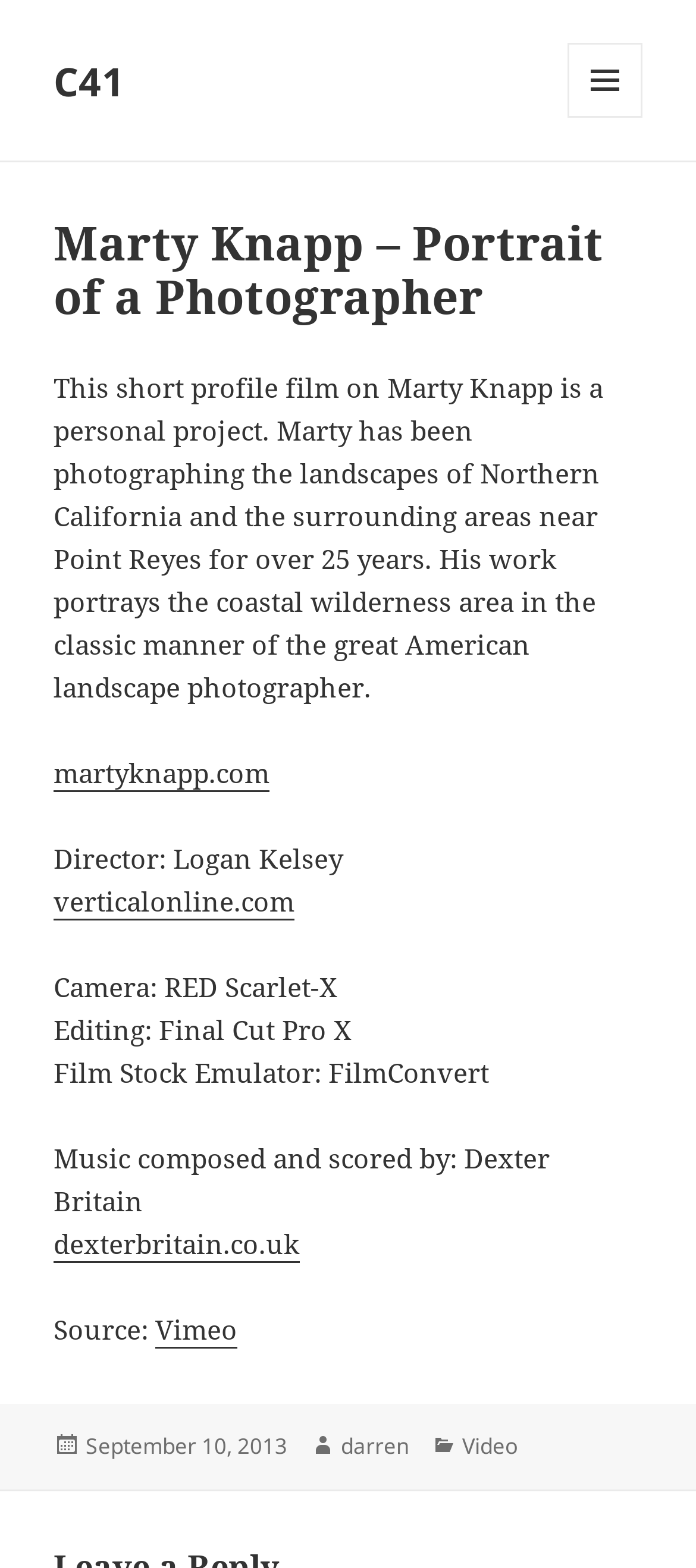Determine the bounding box coordinates of the target area to click to execute the following instruction: "Visit Marty Knapp's website."

[0.077, 0.481, 0.387, 0.505]